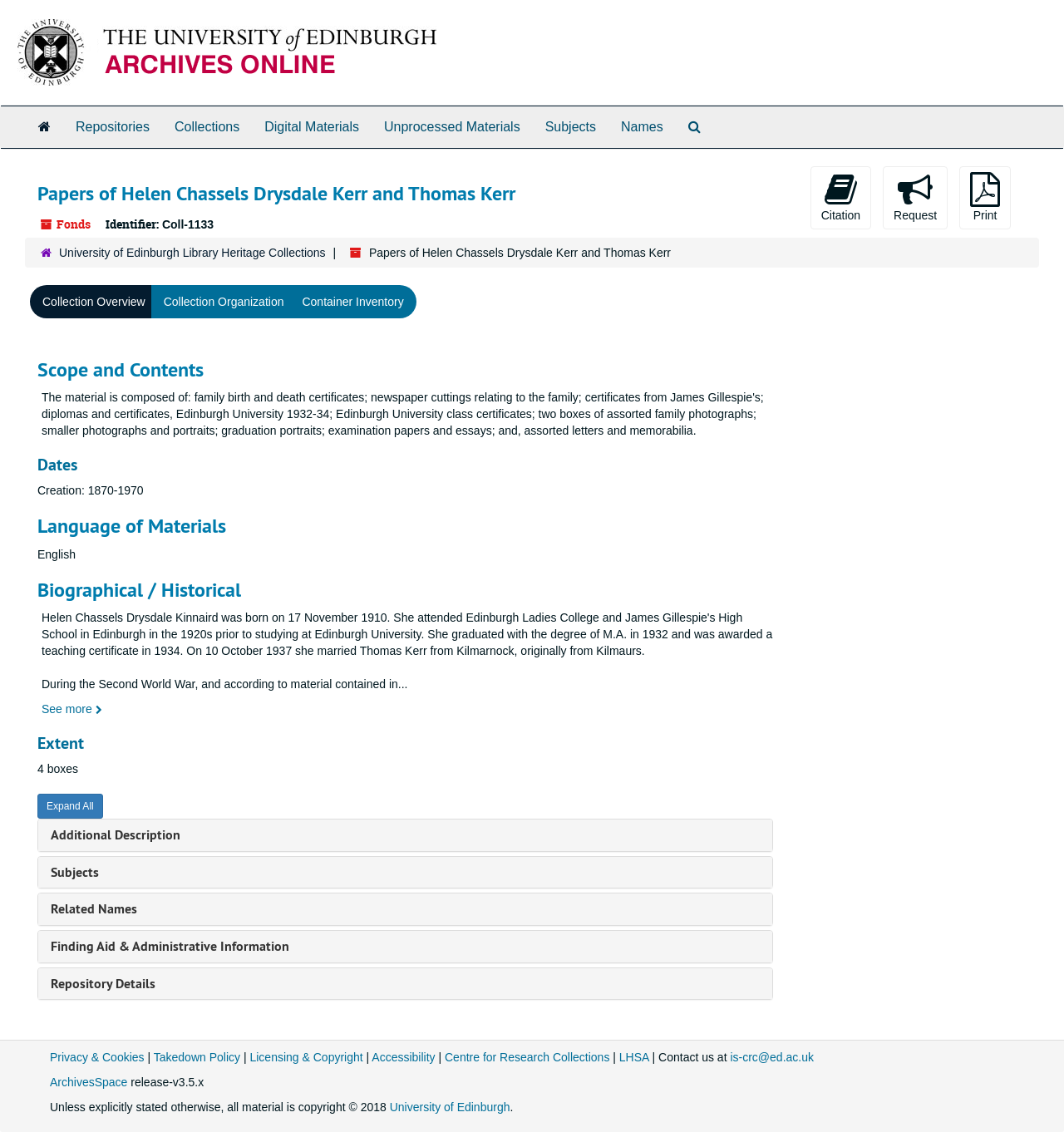Describe in detail what you see on the webpage.

This webpage is about the collection of papers of Helen Chassels Drysdale Kerr and Thomas Kerr at the University of Edinburgh Archive and Manuscript Collections. At the top of the page, there is a University of Edinburgh logo and a link to the university's website. Below that, there is a top-level navigation menu with links to repositories, collections, digital materials, unprocessed materials, subjects, names, and a search function.

The main content of the page is divided into several sections. The first section displays the title of the collection, "Papers of Helen Chassels Drysdale Kerr and Thomas Kerr", and provides some basic information about the collection, including its identifier, "Coll-1133". 

To the right of this section, there are three buttons for page actions: citation, request, and print. Below this, there is a hierarchical navigation menu that allows users to navigate through the collection.

The next section is the collection overview, which provides more detailed information about the collection. This section is divided into several subsections, including scope and contents, dates, language of materials, biographical/historical information, extent, and additional description. Each subsection provides specific information about the collection, such as the dates of creation, the language of the materials, and the extent of the collection.

There are also several links to related information, including subjects, related names, finding aid and administrative information, and repository details. These links are collapsed by default, but can be expanded to display more information.

At the bottom of the page, there are several links to other resources, including privacy and cookies, takedown policy, licensing and copyright, accessibility, and contact information. There is also a link to the Centre for Research Collections and a copyright notice.